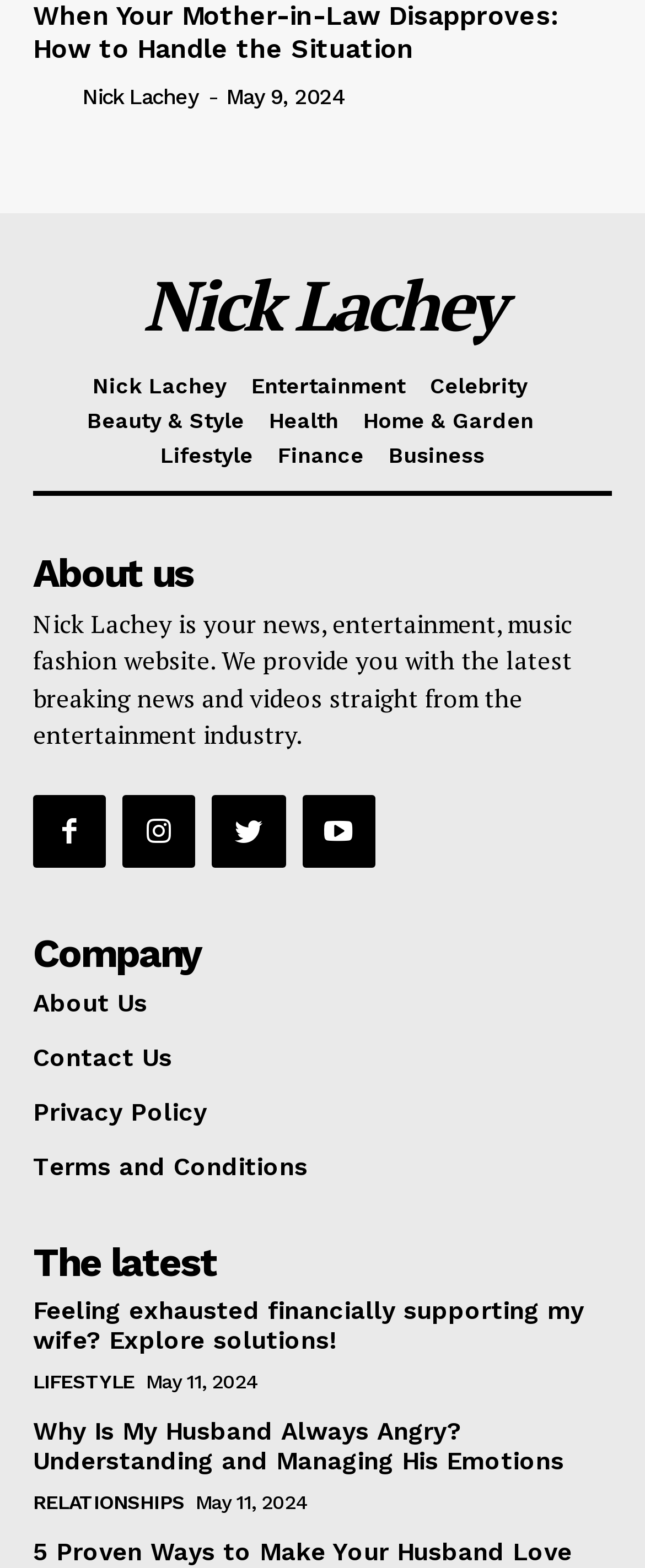Please specify the bounding box coordinates of the element that should be clicked to execute the given instruction: 'Learn about the company'. Ensure the coordinates are four float numbers between 0 and 1, expressed as [left, top, right, bottom].

[0.051, 0.595, 0.313, 0.621]